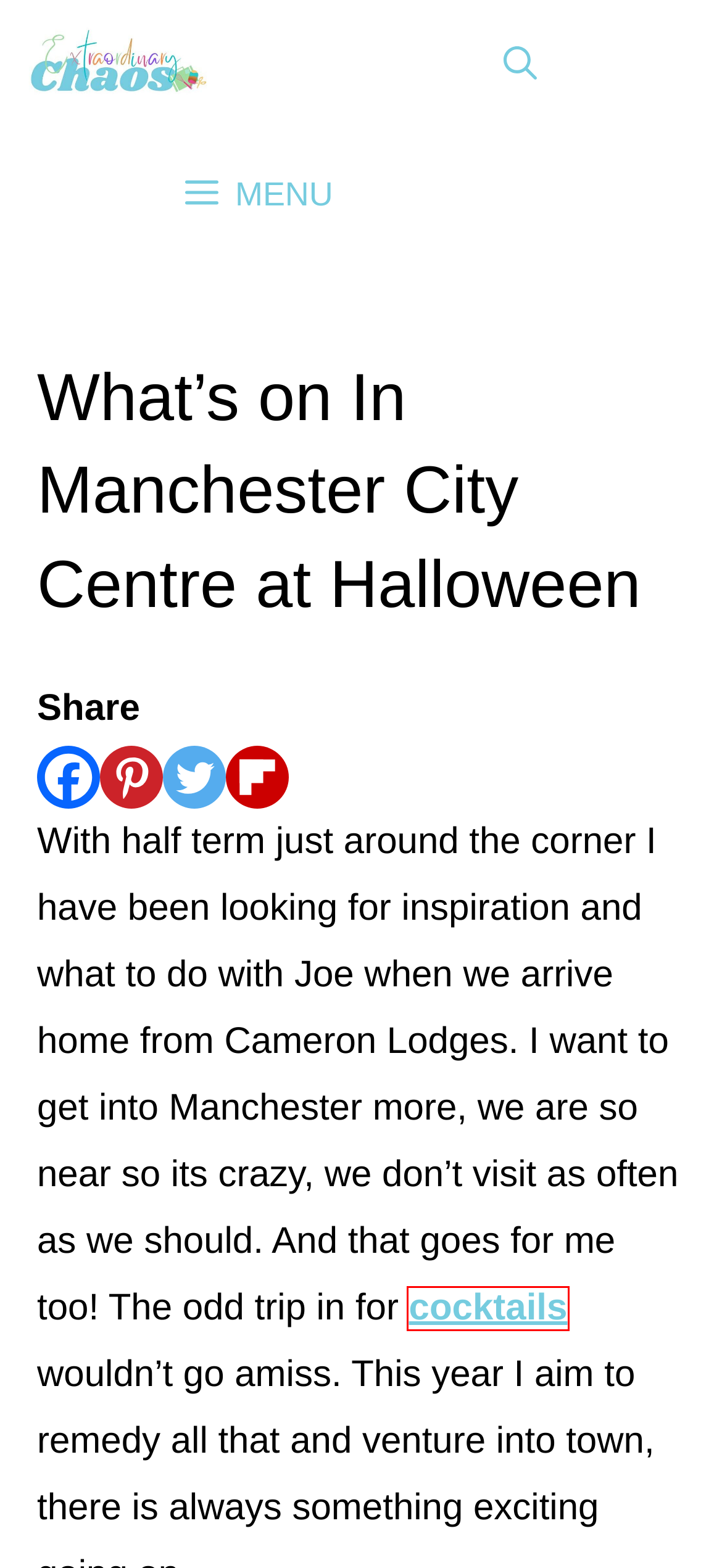You are given a webpage screenshot where a red bounding box highlights an element. Determine the most fitting webpage description for the new page that loads after clicking the element within the red bounding box. Here are the candidates:
A. The Midland Q Hotel Manchester
B. Privacy Policy – Akismet
C. Families Archives ⋆ Extraordinary Chaos
D. The Williams World - Travel and Family Life with Teens
E. The Musical Box
F. Cocktails And Drinks (The Best Cocktail Recipes) ⋆ Extraordinary Chaos
G. Manchester Archives ⋆ Extraordinary Chaos
H. Hayley from Home -

F